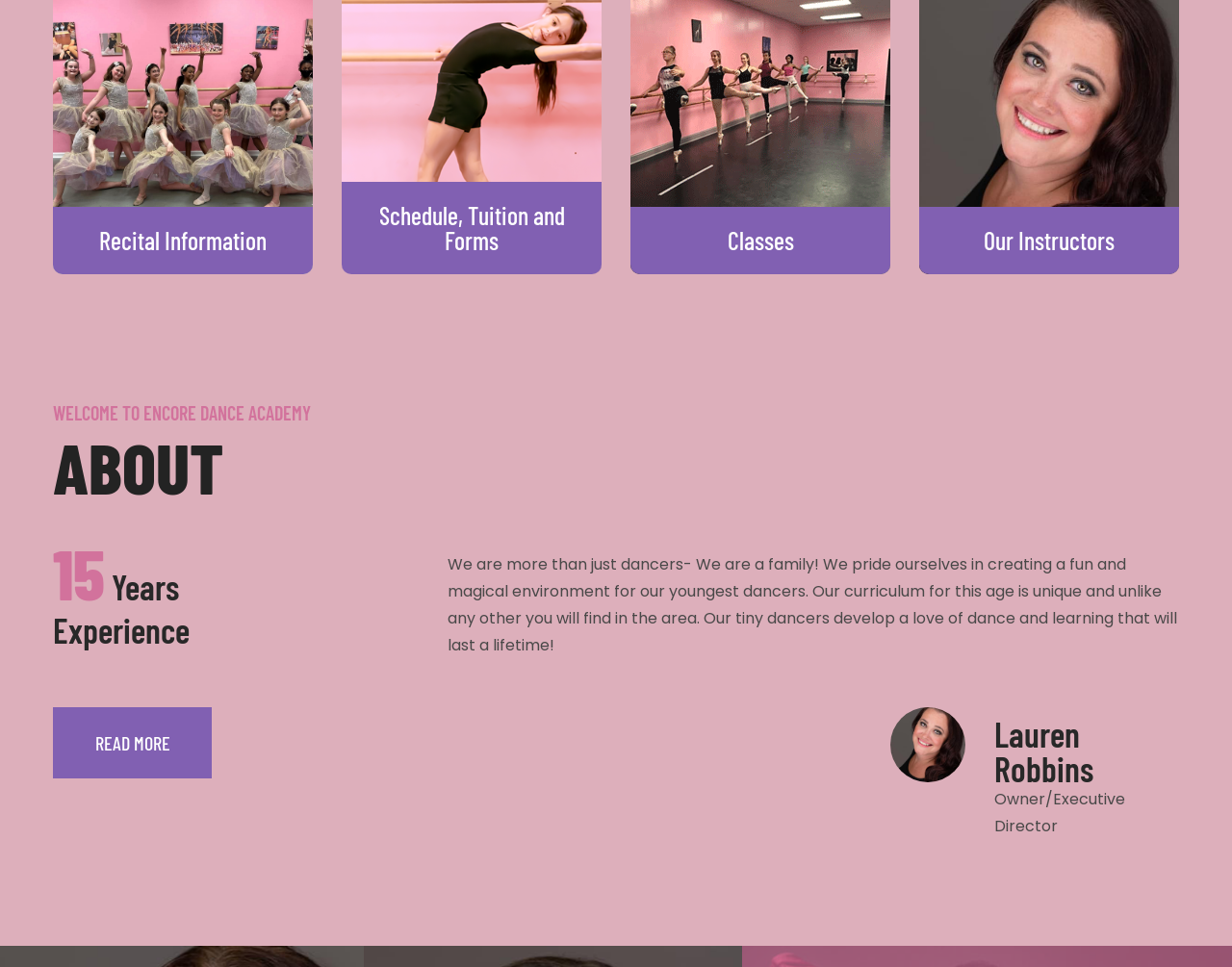Show me the bounding box coordinates of the clickable region to achieve the task as per the instruction: "Explore Classes".

[0.512, 0.016, 0.723, 0.085]